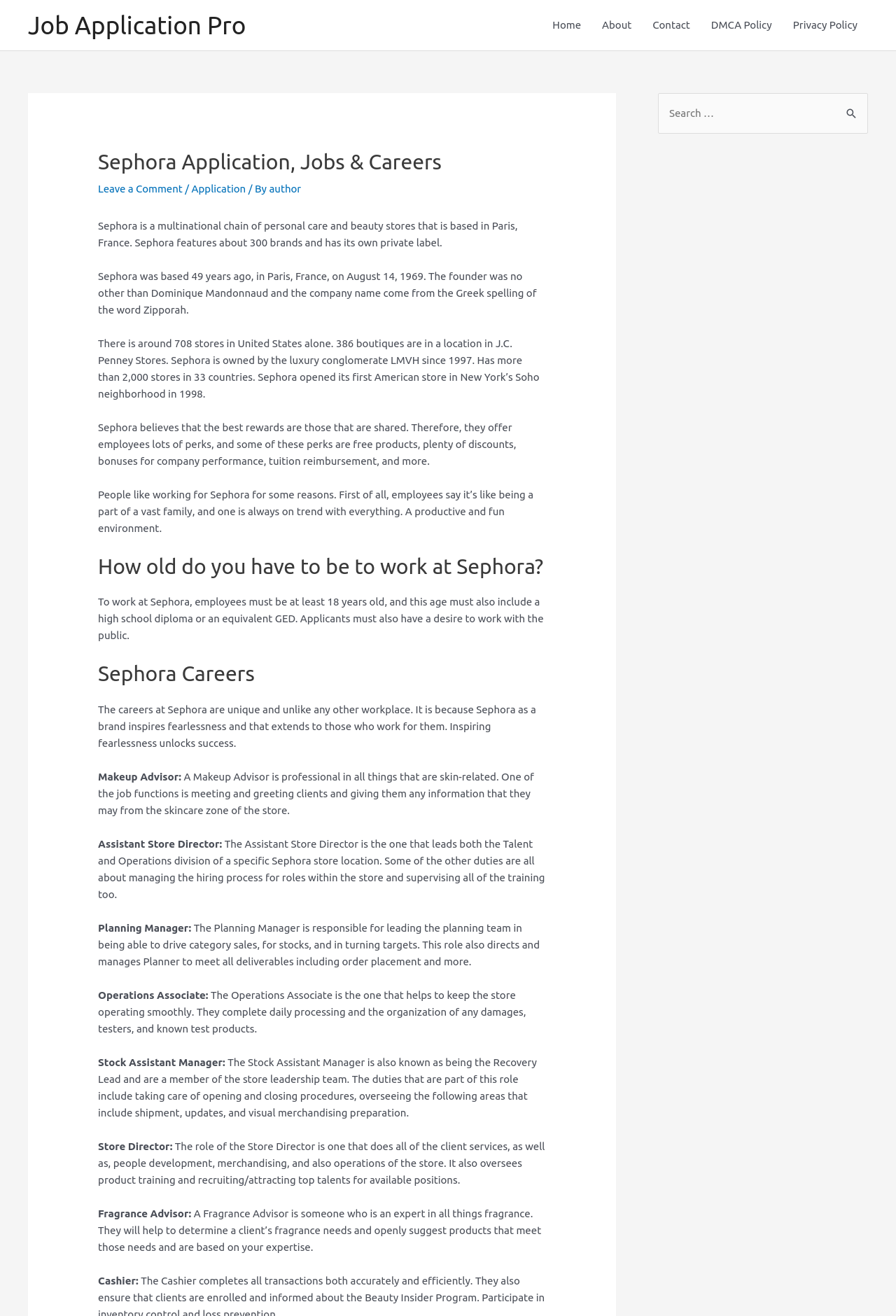What is the name of the founder of Sephora?
Carefully analyze the image and provide a detailed answer to the question.

The webpage mentions that Sephora was founded by Dominique Mandonnaud in Paris, France, on August 14, 1969.